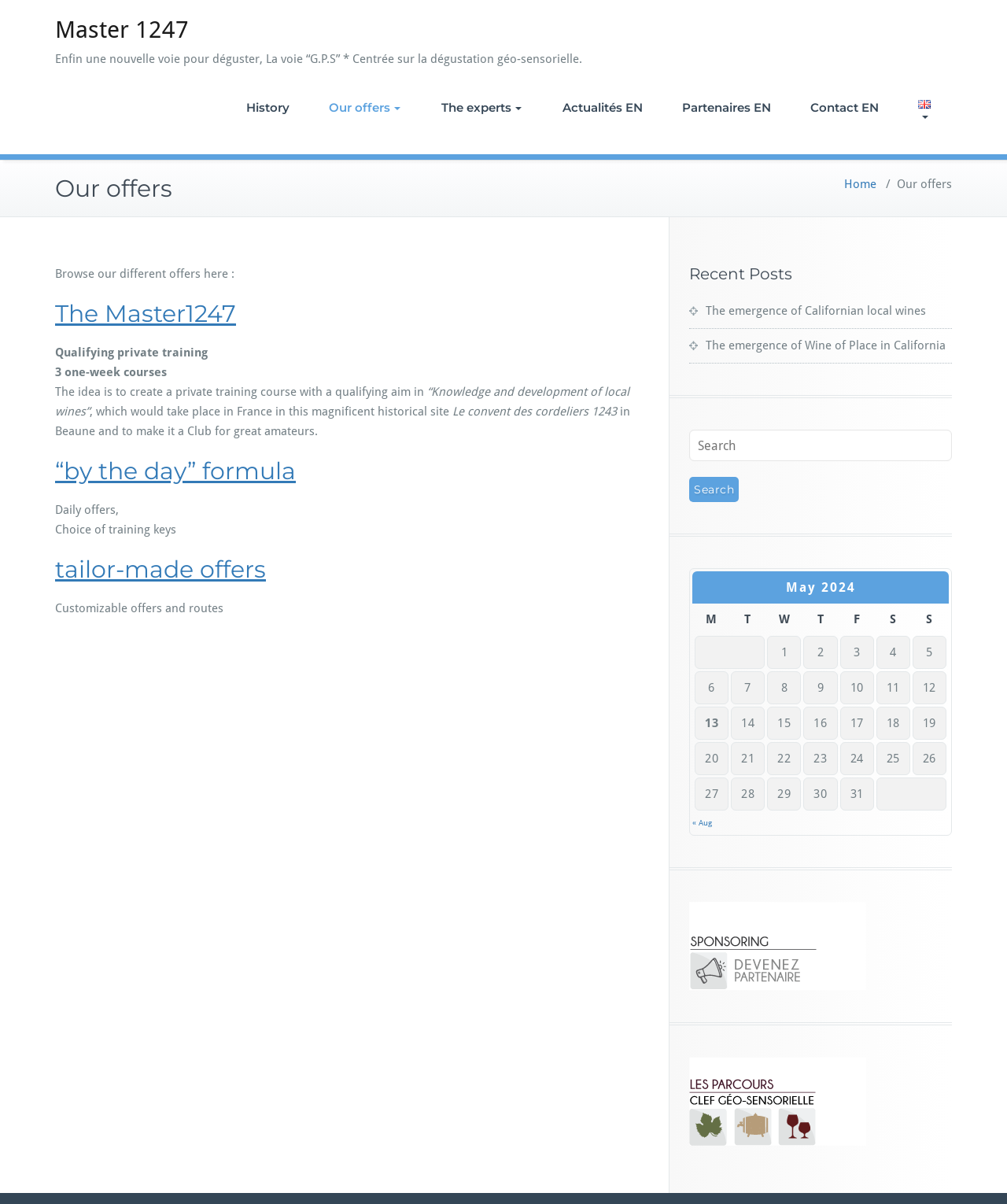Explain the webpage's design and content in an elaborate manner.

This webpage is about Master 1247, a private training course focused on wine knowledge and development. At the top, there is a heading "Master 1247" and a link to skip to the content. Below that, there is a brief introduction to the course, describing it as a new way to discover wine through a geo-sensorial approach.

The main content is divided into sections, with headings such as "Our offers", "The Master1247", and "Recent Posts". Under "Our offers", there are three subheadings: "“by the day” formula", "tailor-made offers", and "The Master1247 Qualifying private training". Each subheading has a brief description and a link to learn more.

On the right side of the page, there is a navigation menu with links to "History", "Our offers", "The experts", "Actualités EN", "Partenaires EN", "Contact EN", and "English". There is also an image of the English flag next to the "English" link.

Below the navigation menu, there is a section titled "Recent Posts" with two links to articles about wine. Next to it, there is a search box with a button to submit the search query.

At the bottom of the page, there is a calendar table for May 2024, with days of the week listed as column headers and dates listed as row headers. The table has 26 rows, each representing a day of the month.

Throughout the page, there are several static text elements providing additional information and descriptions about the course and its offers.